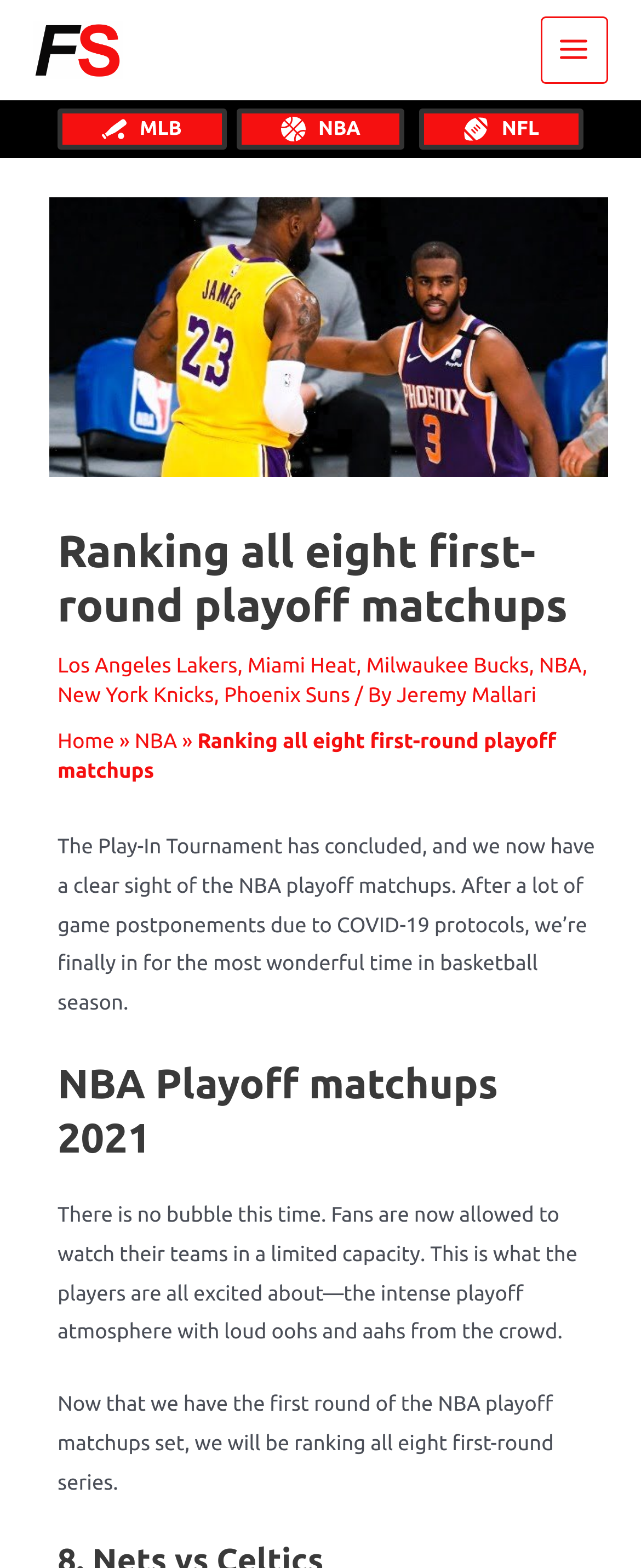Determine the bounding box coordinates for the area that should be clicked to carry out the following instruction: "Visit the Home page".

[0.09, 0.466, 0.179, 0.48]